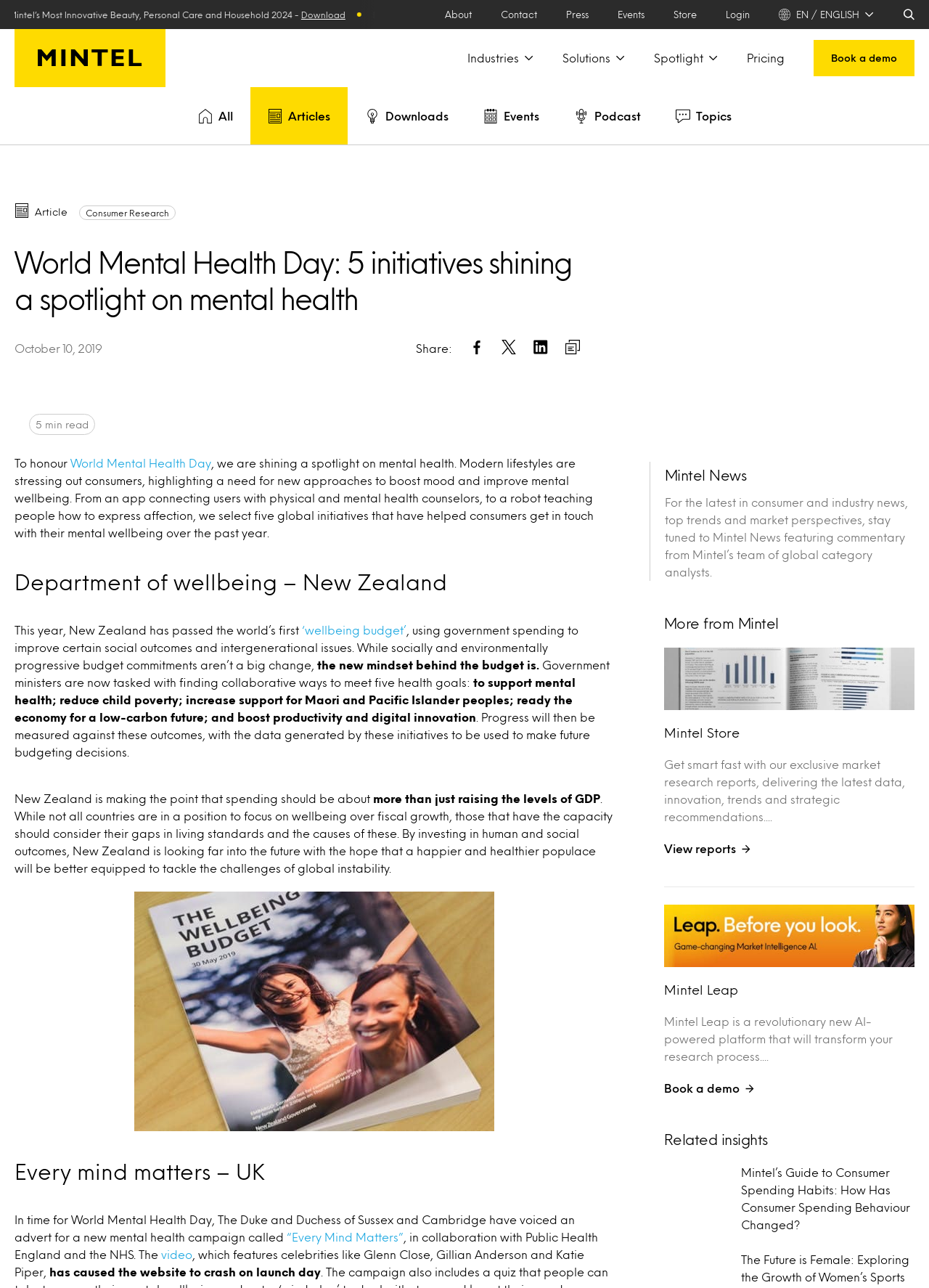What is the location of the 'Department of wellbeing' initiative?
Based on the screenshot, answer the question with a single word or phrase.

New Zealand